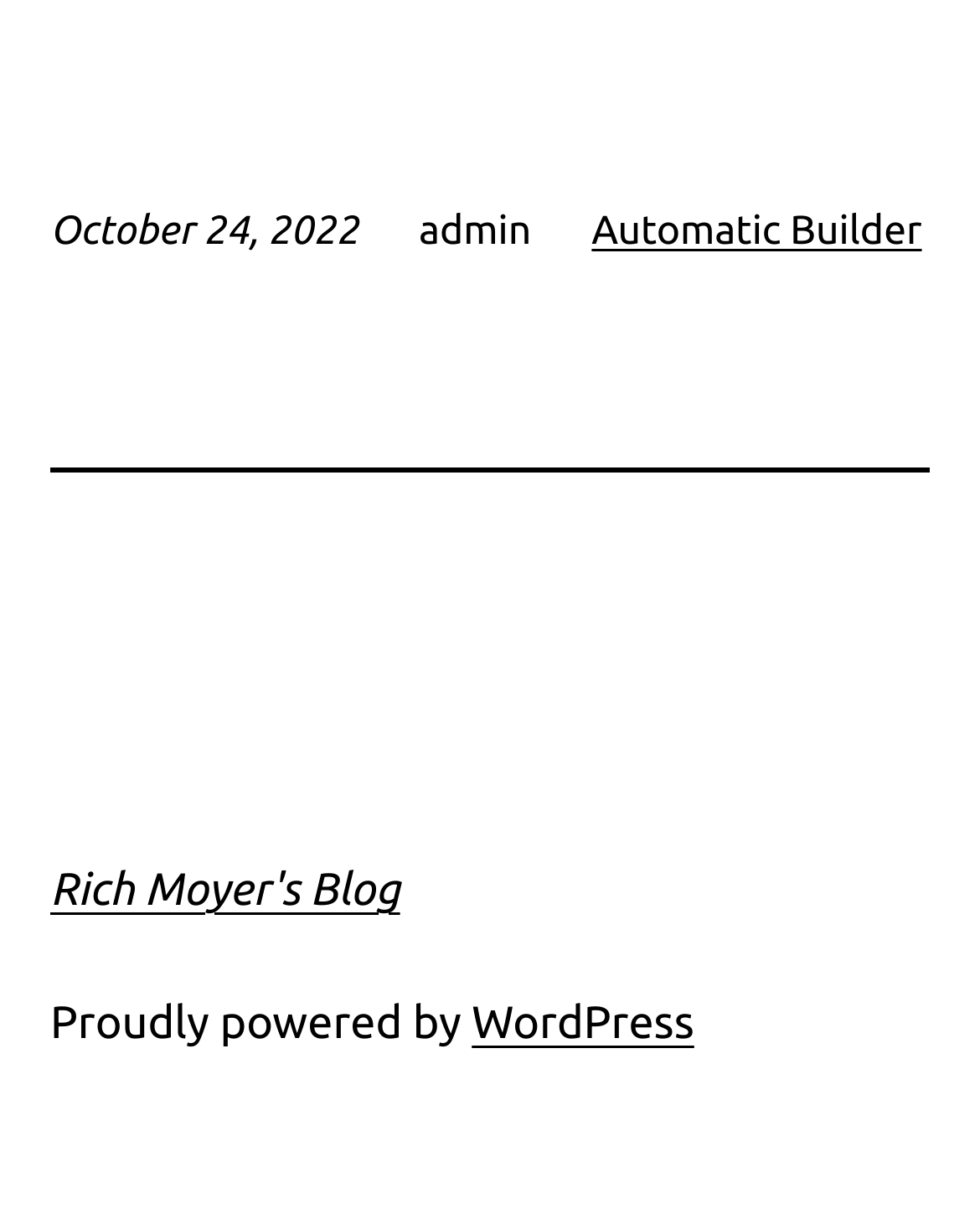Find the bounding box coordinates for the HTML element described in this sentence: "WordPress". Provide the coordinates as four float numbers between 0 and 1, in the format [left, top, right, bottom].

[0.481, 0.818, 0.708, 0.859]